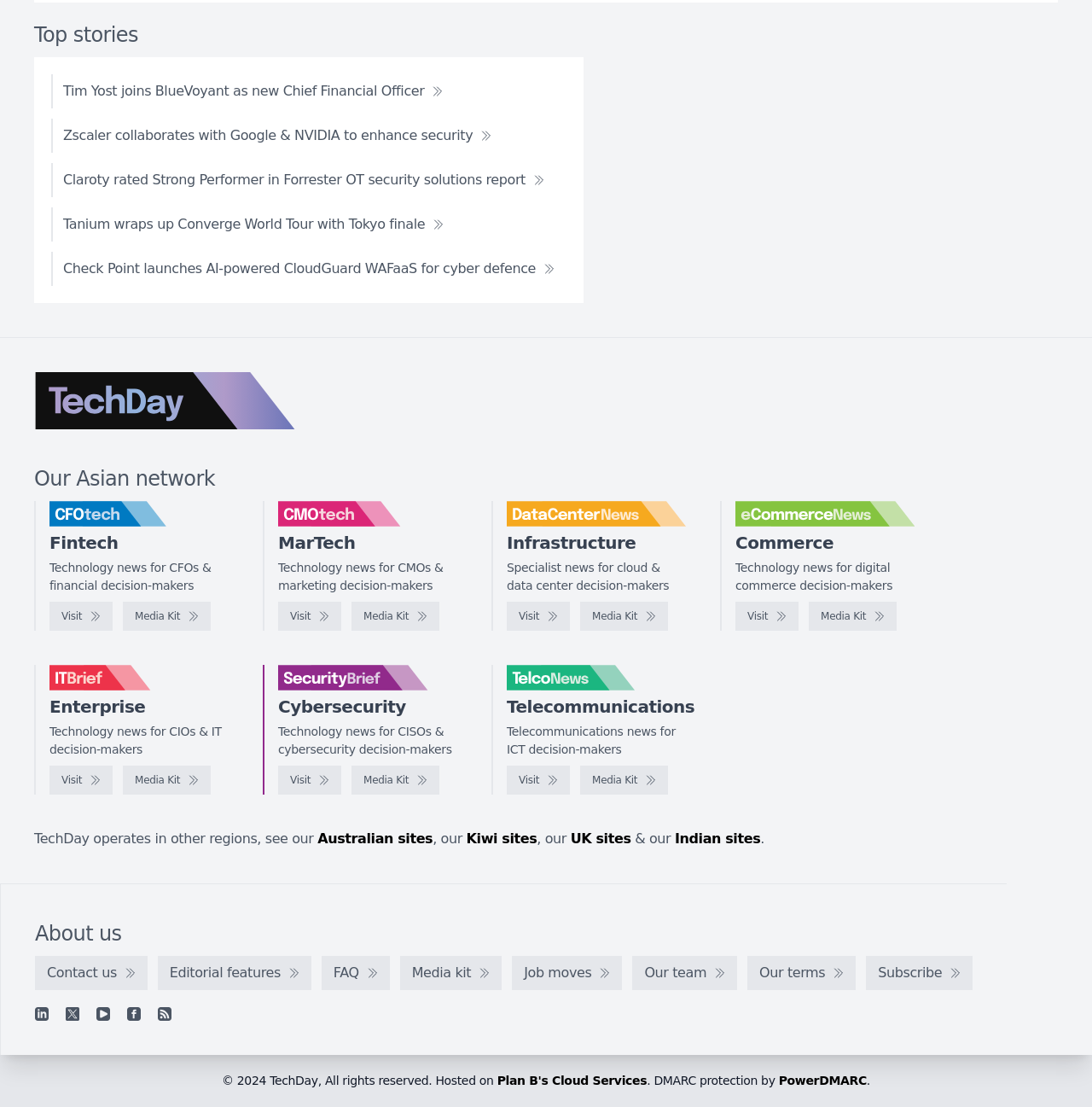How many logos are displayed on the webpage?
Give a single word or phrase as your answer by examining the image.

7